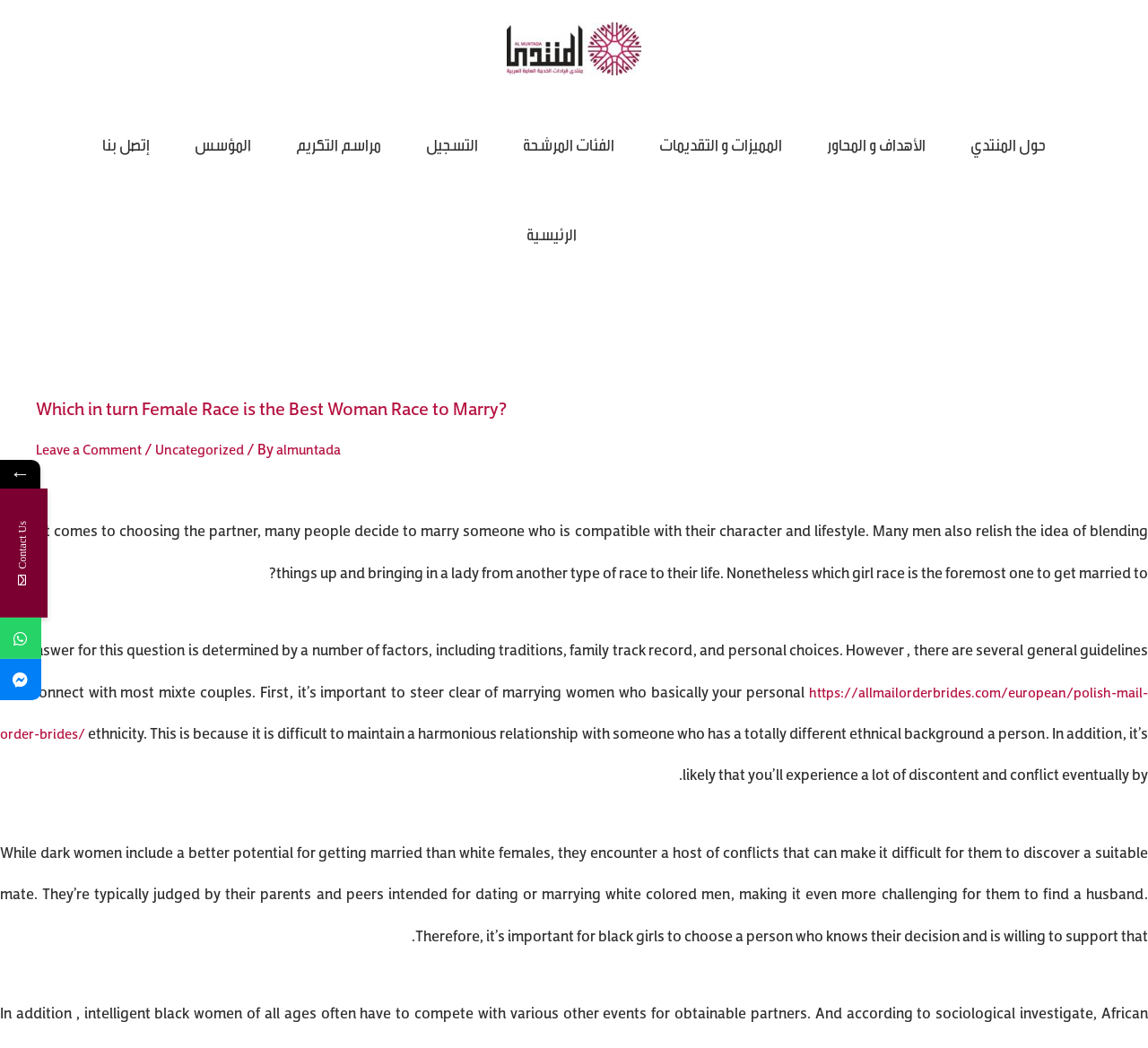Locate the bounding box coordinates of the element to click to perform the following action: 'Click the link to contact us'. The coordinates should be given as four float values between 0 and 1, in the form of [left, top, right, bottom].

[0.07, 0.093, 0.15, 0.179]